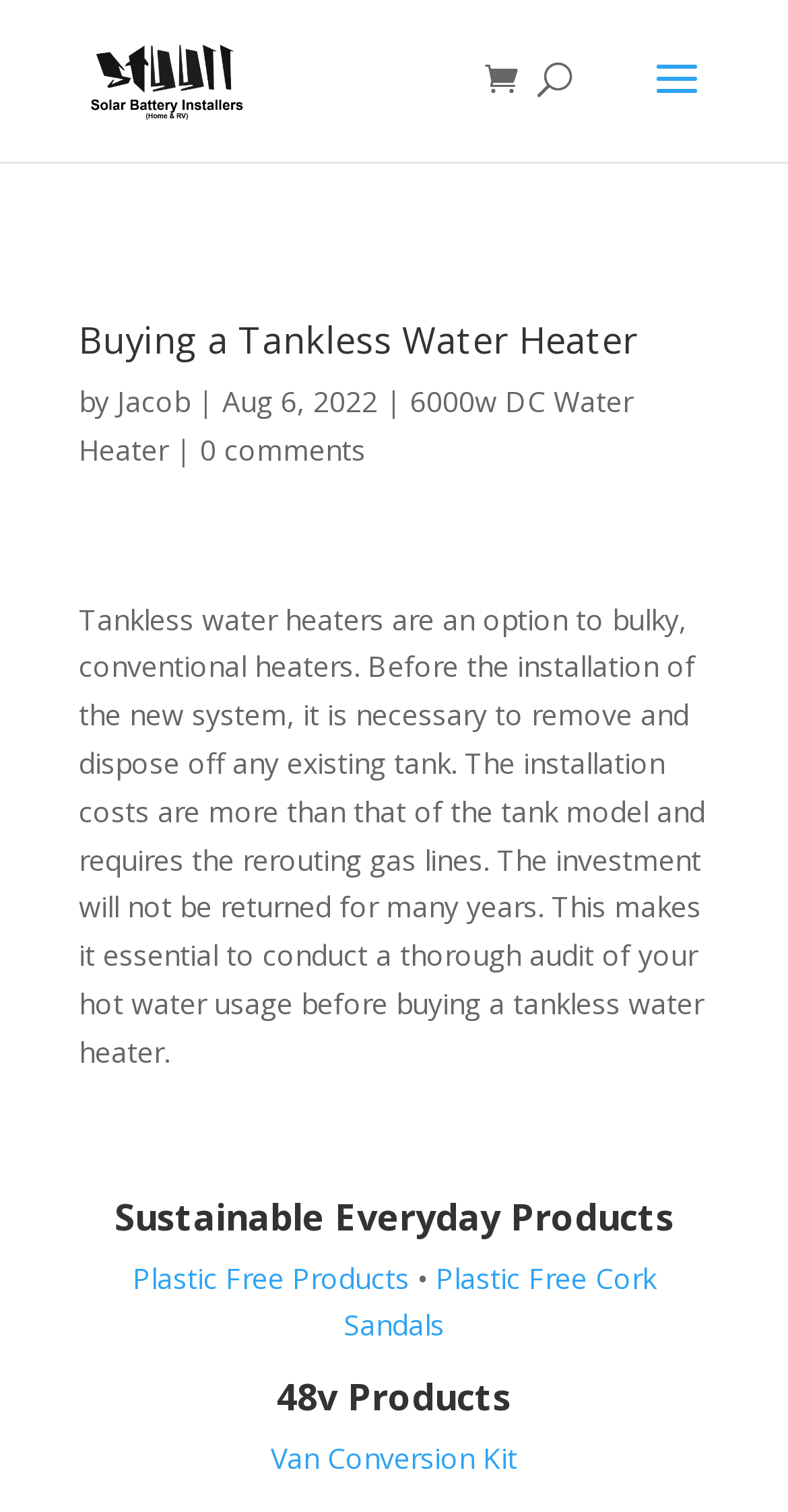Respond concisely with one word or phrase to the following query:
What is the date of the article about tankless water heaters?

Aug 6, 2022